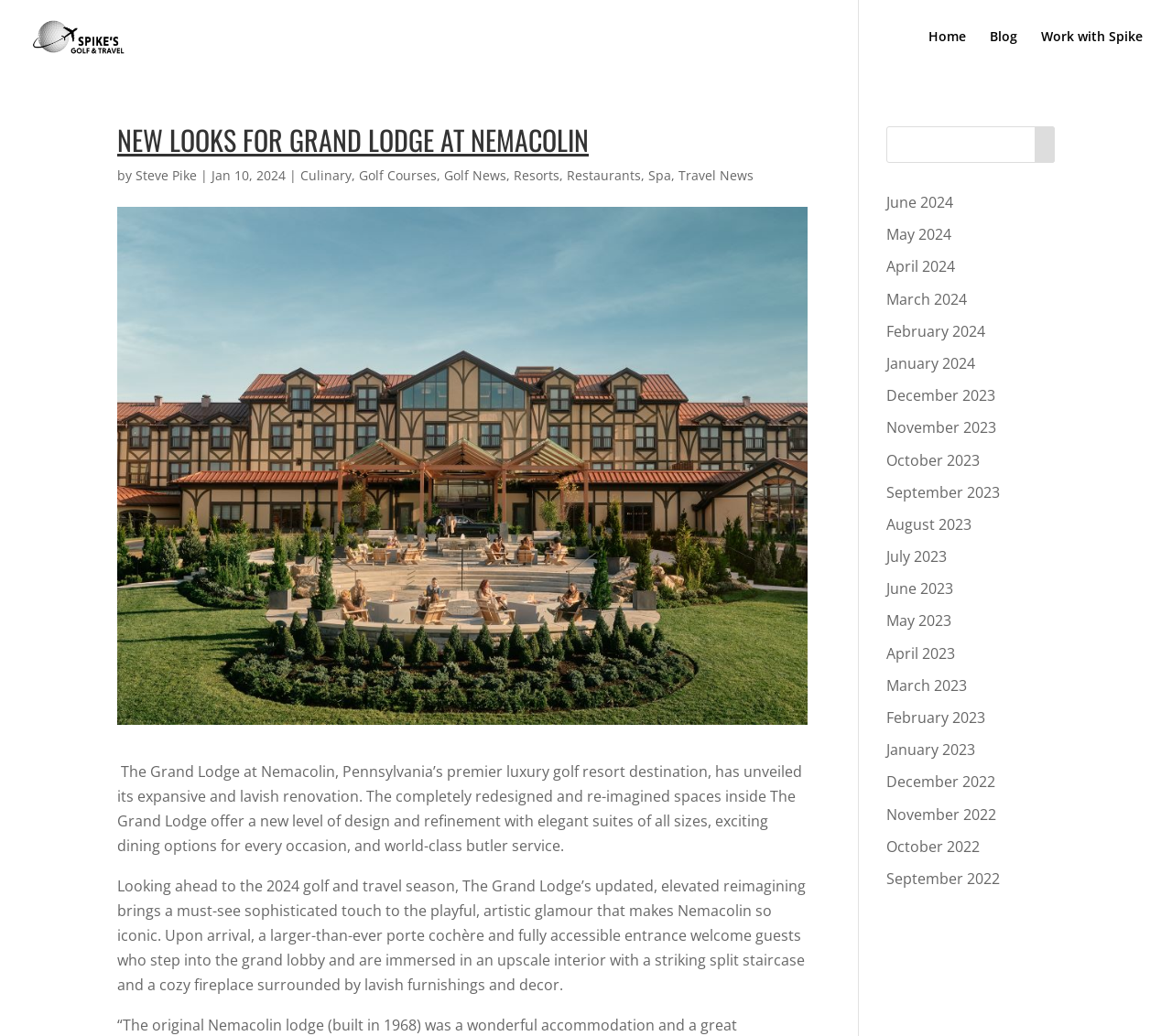Respond to the following question with a brief word or phrase:
What is the name of the luxury golf resort?

The Grand Lodge at Nemacolin